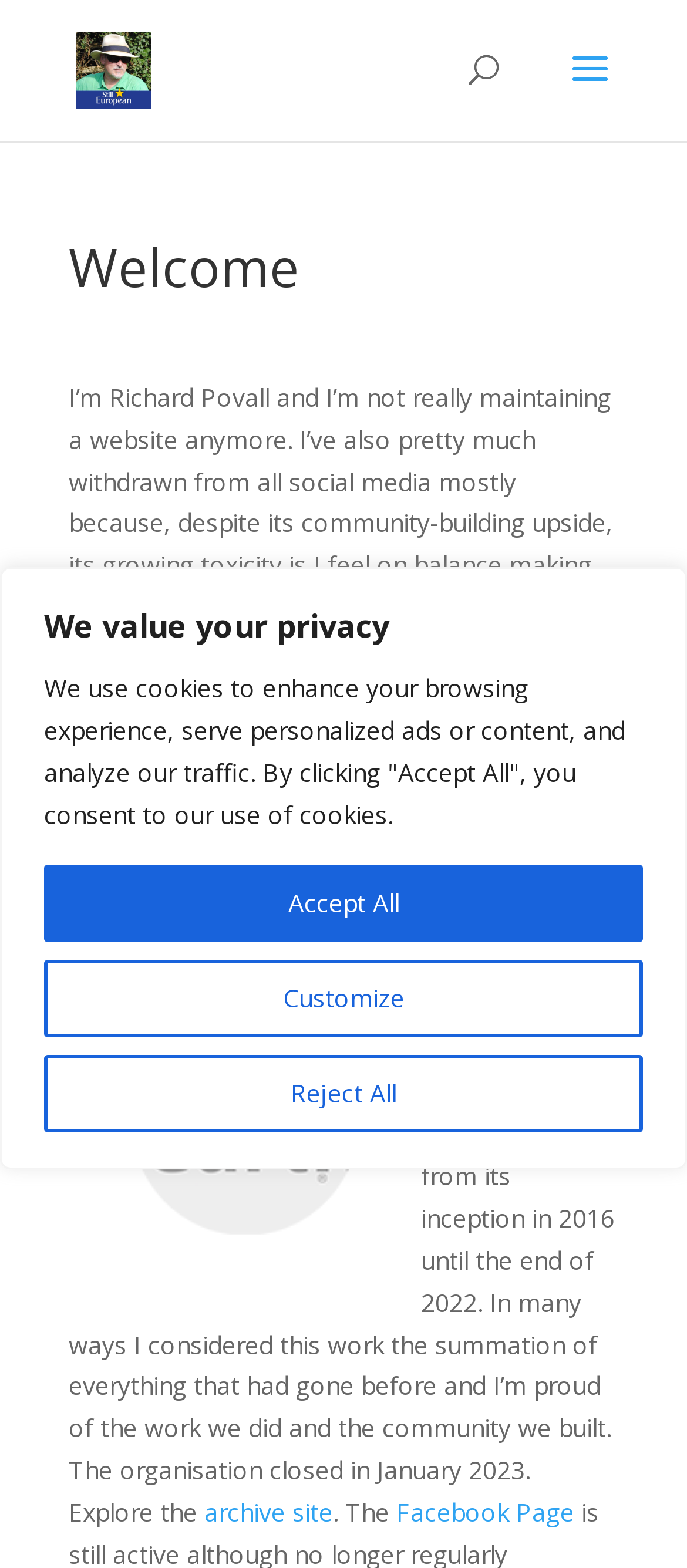What happened to art.earth?
Using the image, provide a concise answer in one word or a short phrase.

It closed in January 2023